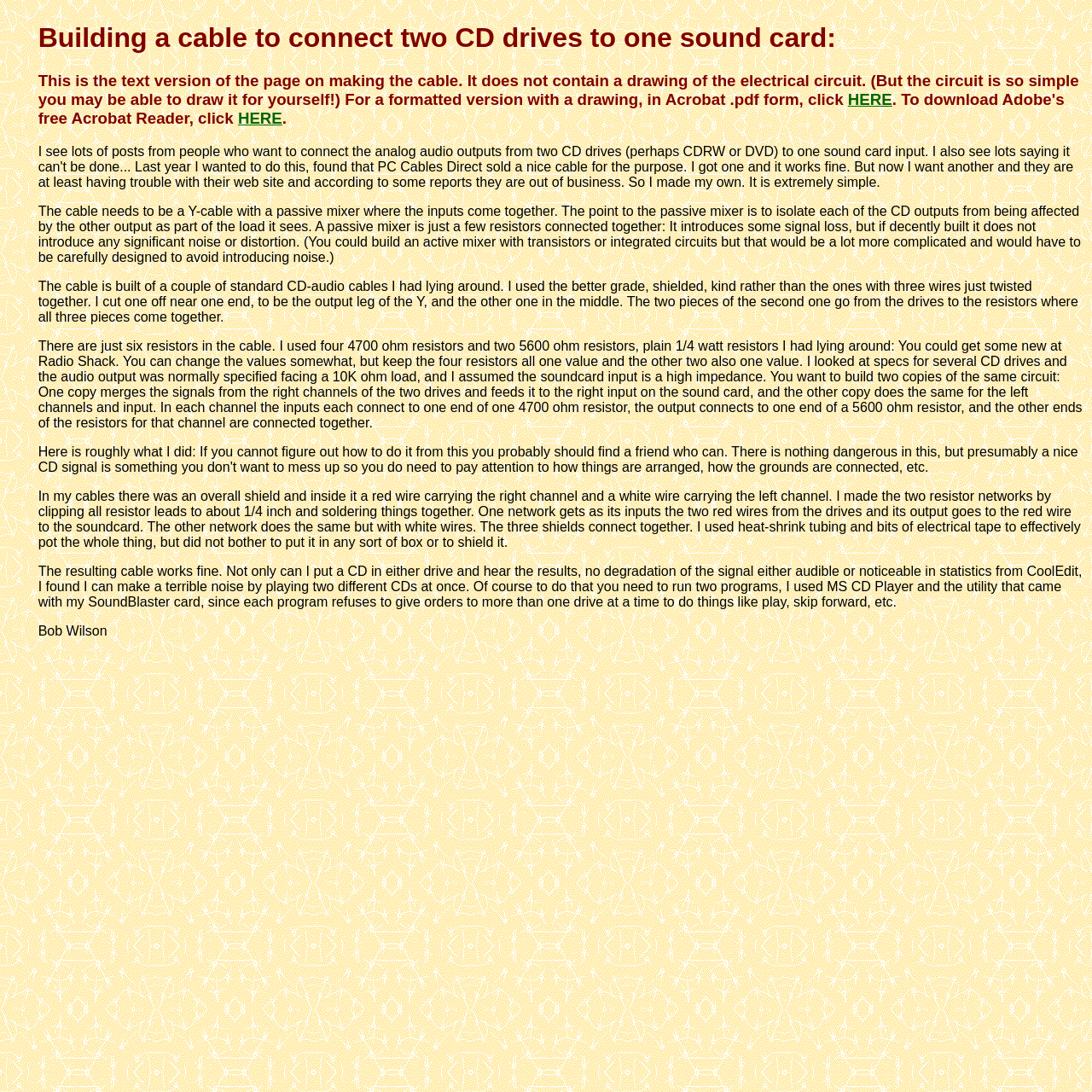Please provide a one-word or phrase answer to the question: 
What is the type of cable used to build the Y-cable?

CD-audio cables